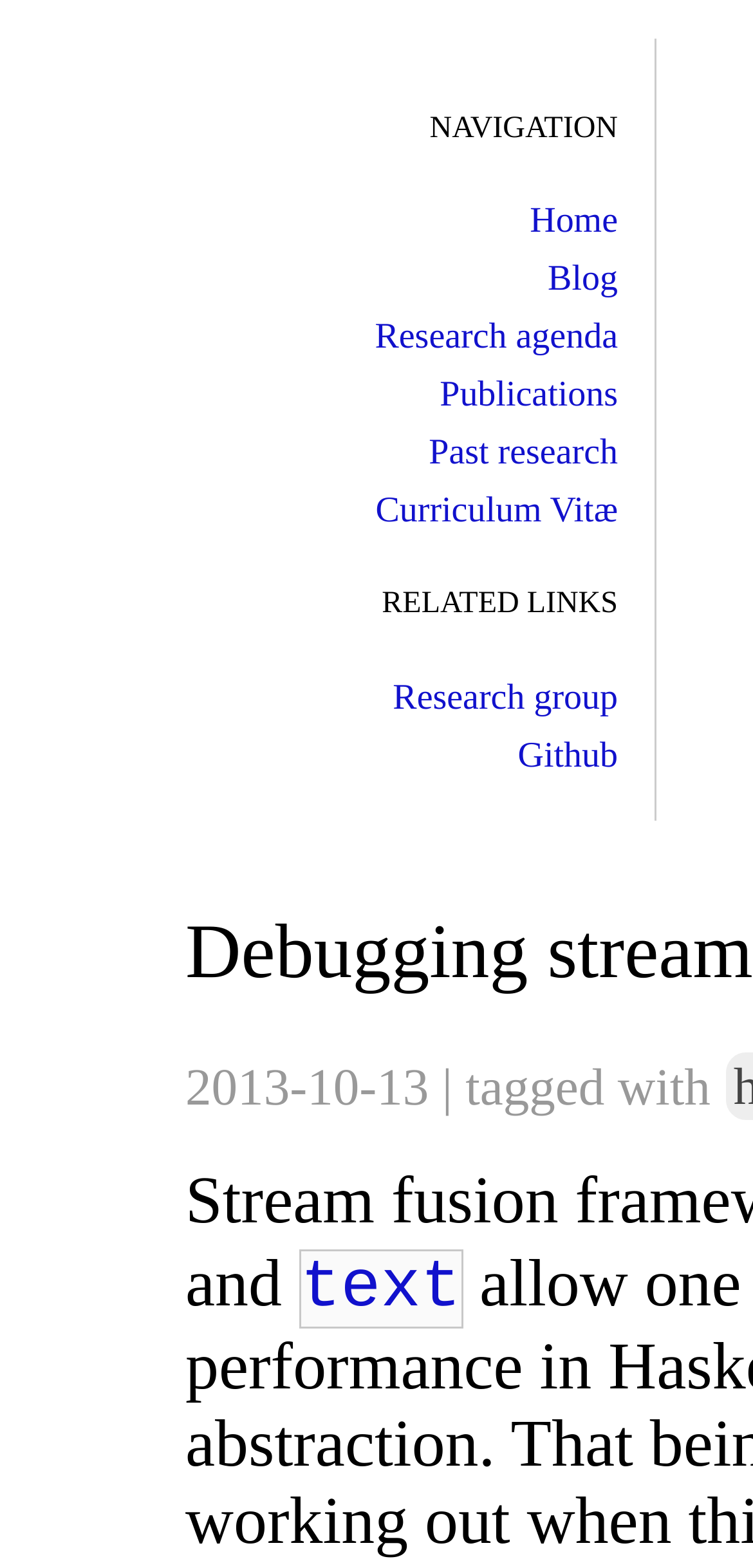Please identify the bounding box coordinates of the area I need to click to accomplish the following instruction: "Follow us on Facebook".

None